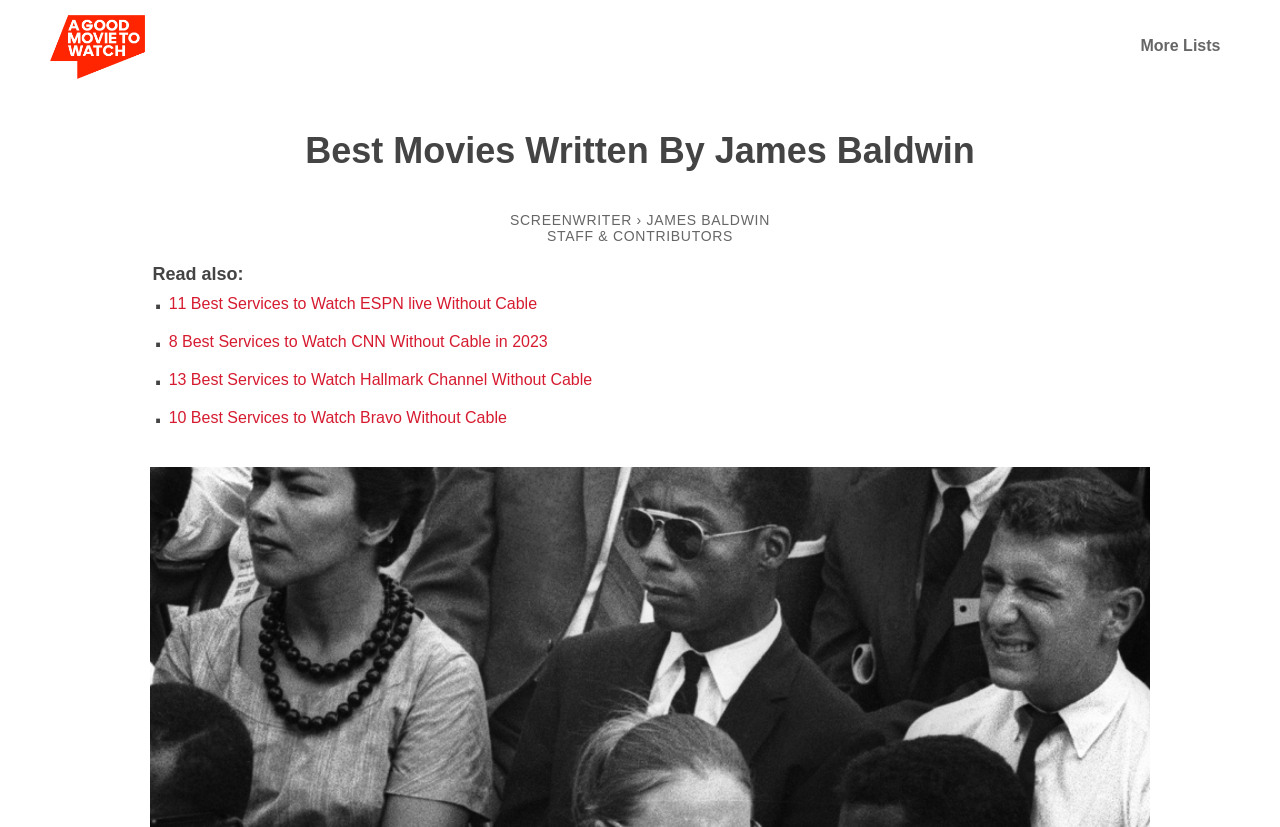Show the bounding box coordinates of the element that should be clicked to complete the task: "check out ESPN live Without Cable".

[0.132, 0.356, 0.42, 0.377]